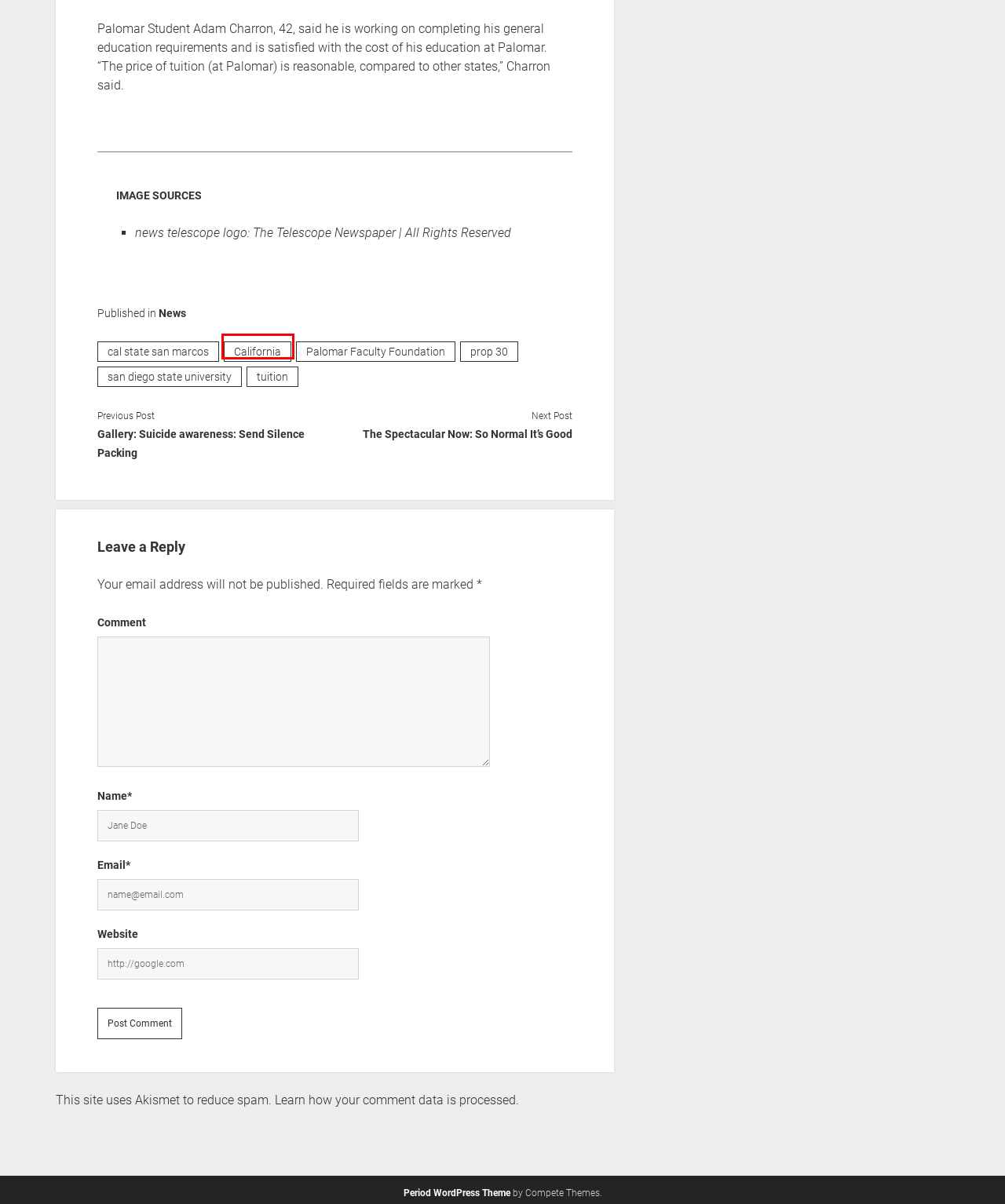You are given a screenshot of a webpage with a red bounding box around an element. Choose the most fitting webpage description for the page that appears after clicking the element within the red bounding box. Here are the candidates:
A. prop 30 – The Telescope
B. cal state san marcos – The Telescope
C. Palomar Faculty Foundation – The Telescope
D. Period WordPress Theme by Compete Themes
E. tuition – The Telescope
F. Gallery: Suicide awareness: Send Silence Packing – The Telescope
G. san diego state university – The Telescope
H. California – The Telescope

H